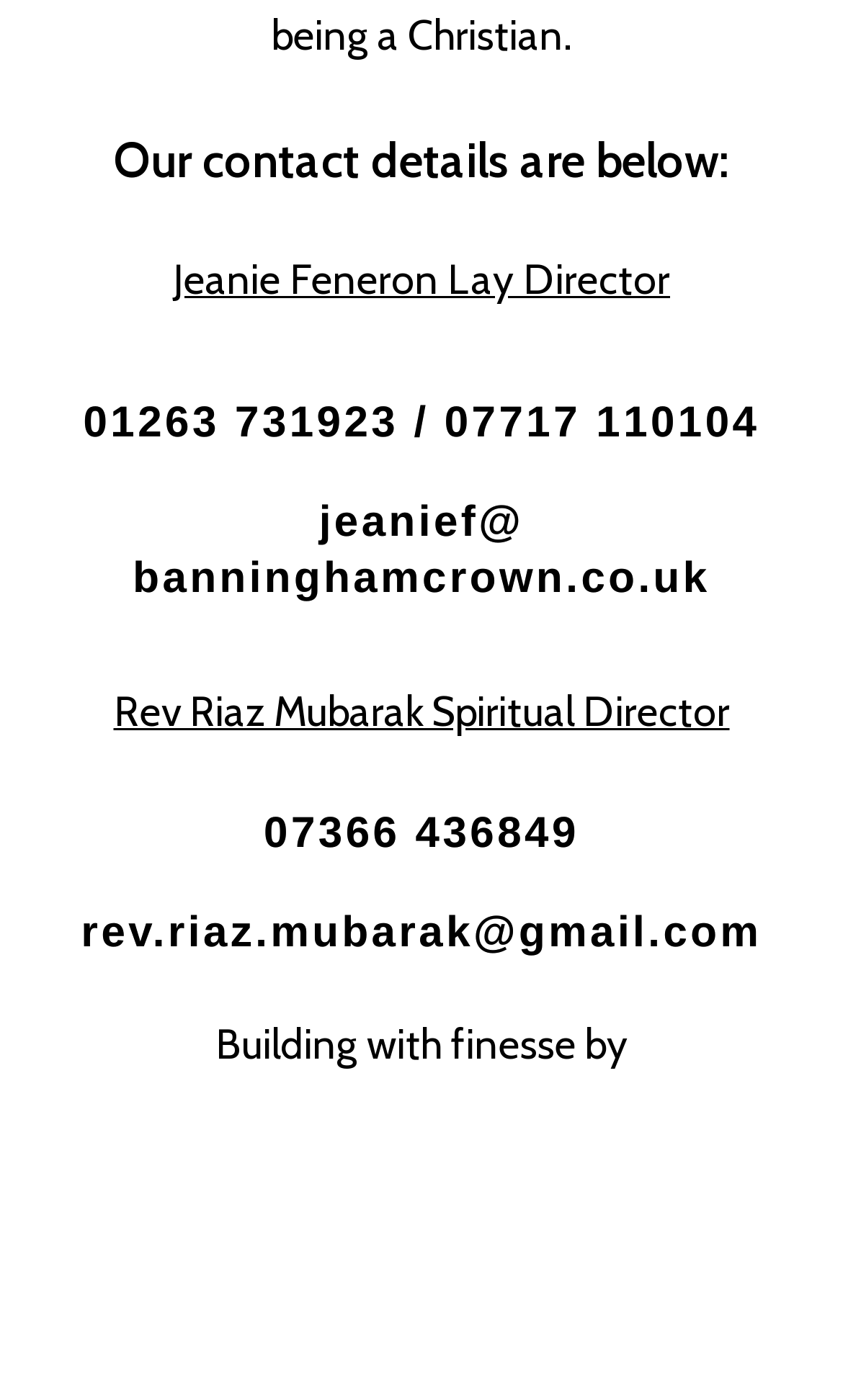Based on the description "rev.riaz.mubarak@gmail.com", find the bounding box of the specified UI element.

[0.096, 0.65, 0.904, 0.684]